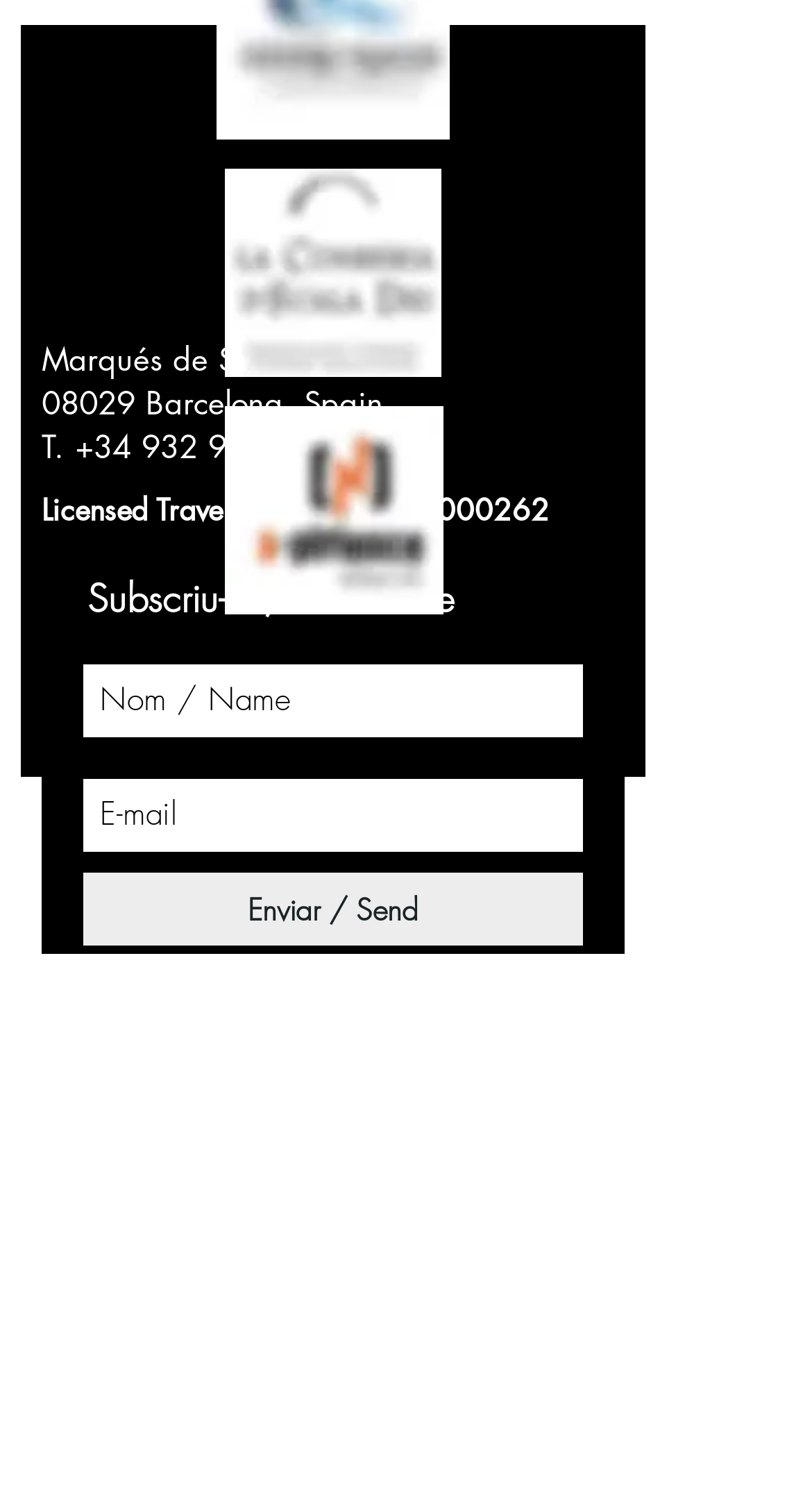What is the purpose of the 'Enviar / Send' button?
Refer to the screenshot and respond with a concise word or phrase.

To send subscription information